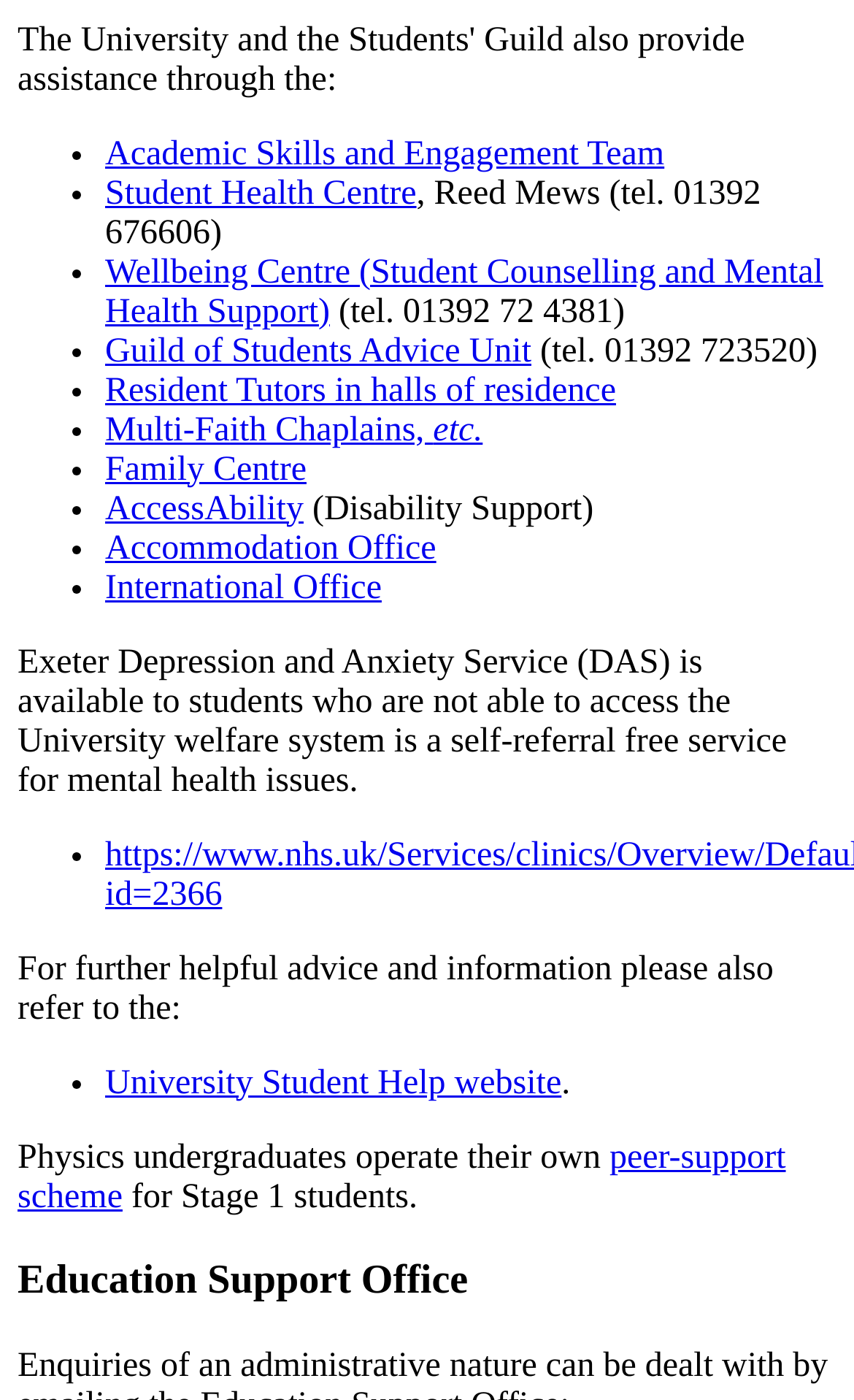Locate the bounding box coordinates of the clickable area to execute the instruction: "Get support from the Wellbeing Centre". Provide the coordinates as four float numbers between 0 and 1, represented as [left, top, right, bottom].

[0.123, 0.181, 0.964, 0.236]